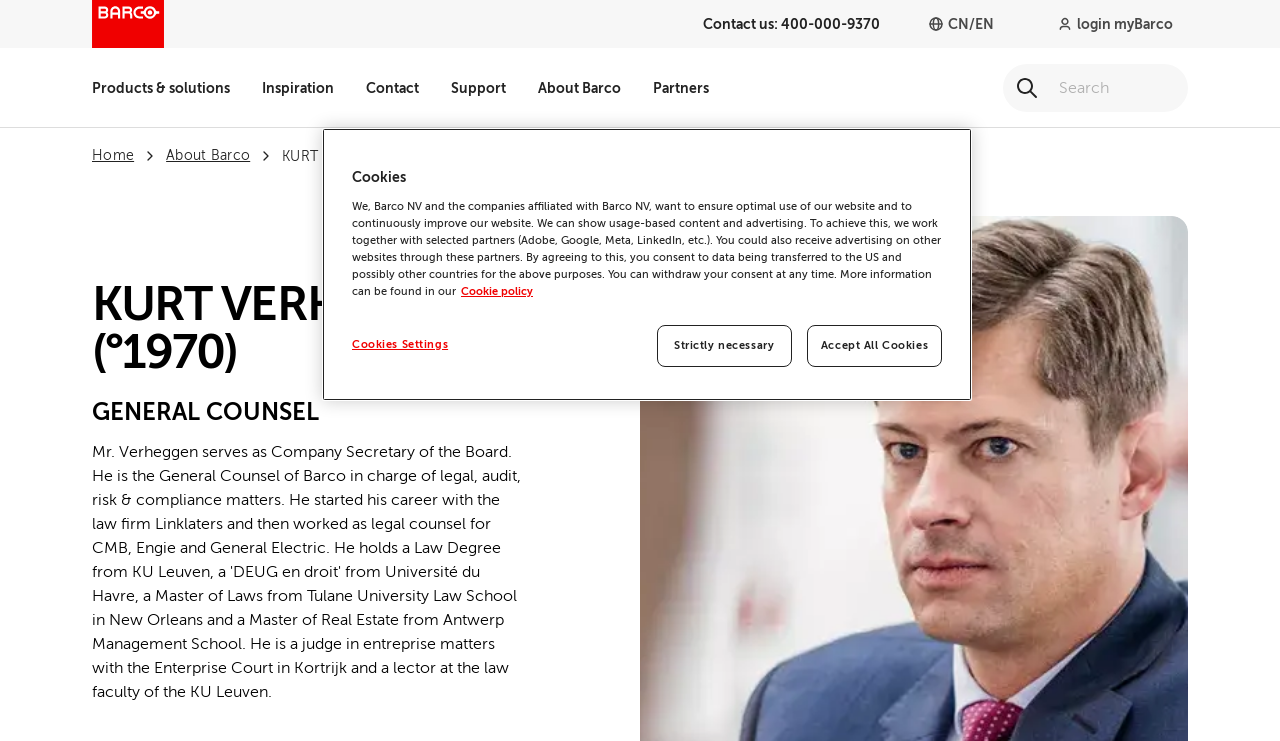Extract the main title from the webpage and generate its text.

KURT VERHEGGEN (°1970)